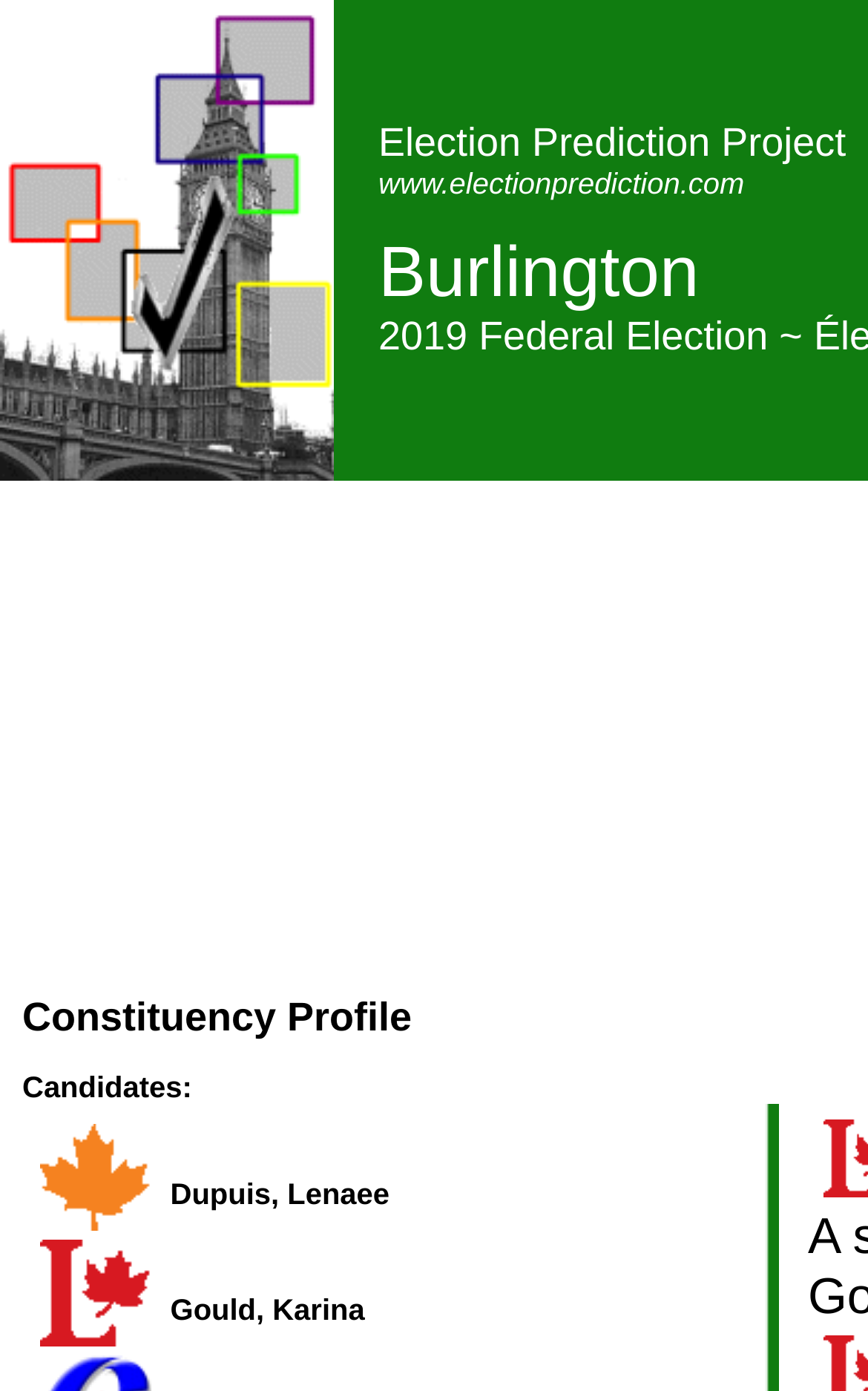How many candidates are listed?
Please provide a single word or phrase as your answer based on the screenshot.

2